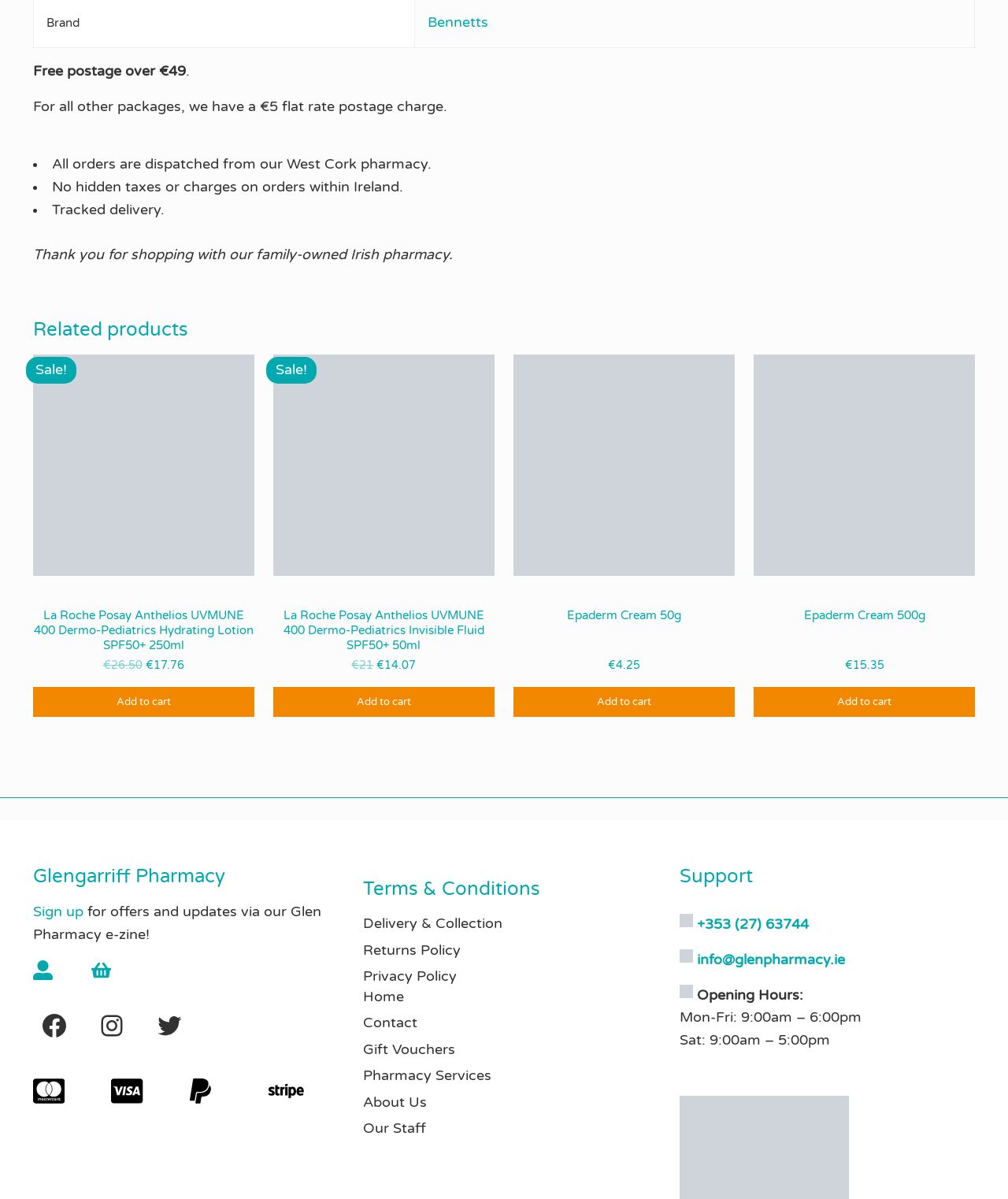Please find the bounding box coordinates of the element that you should click to achieve the following instruction: "Click on 'Sign up' to register for offers and updates". The coordinates should be presented as four float numbers between 0 and 1: [left, top, right, bottom].

[0.032, 0.754, 0.082, 0.767]